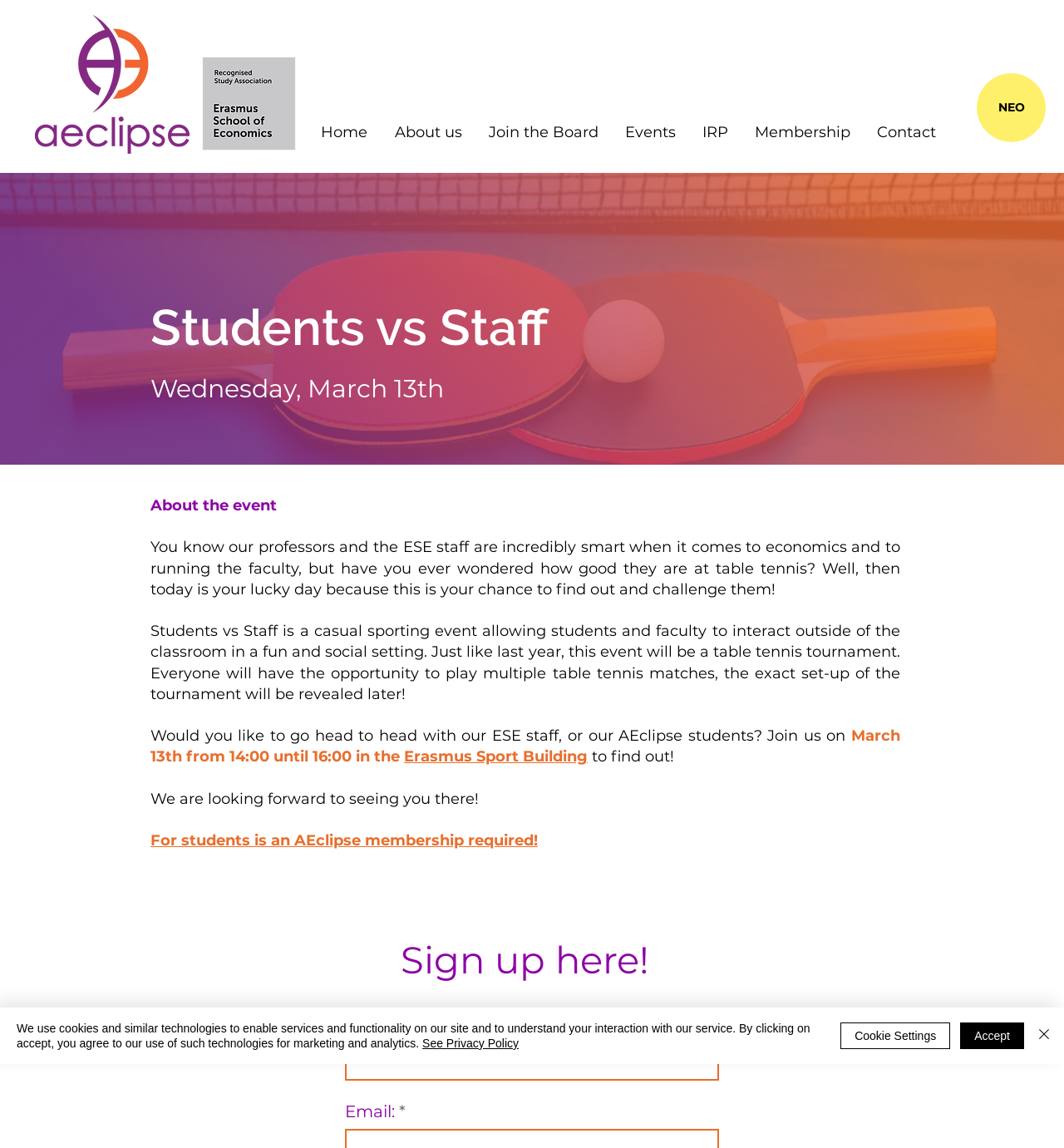Find the main header of the webpage and produce its text content.

Students vs Staff